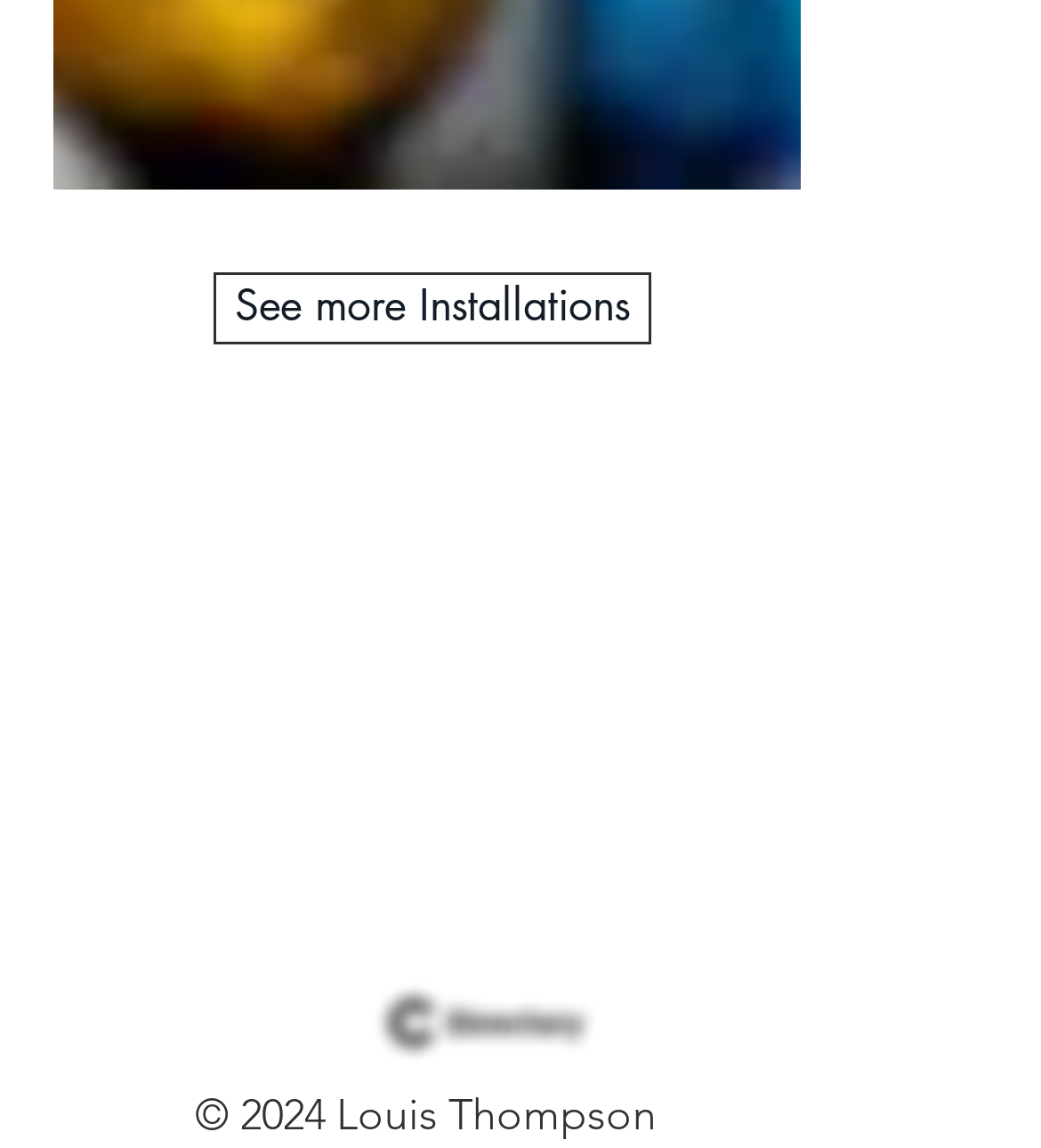What is the purpose of the 'See more Installations' link?
Examine the image and provide an in-depth answer to the question.

I found a link with the text 'See more Installations' at the top of the webpage, which suggests that it is used to view more installations, possibly related to art or exhibitions.